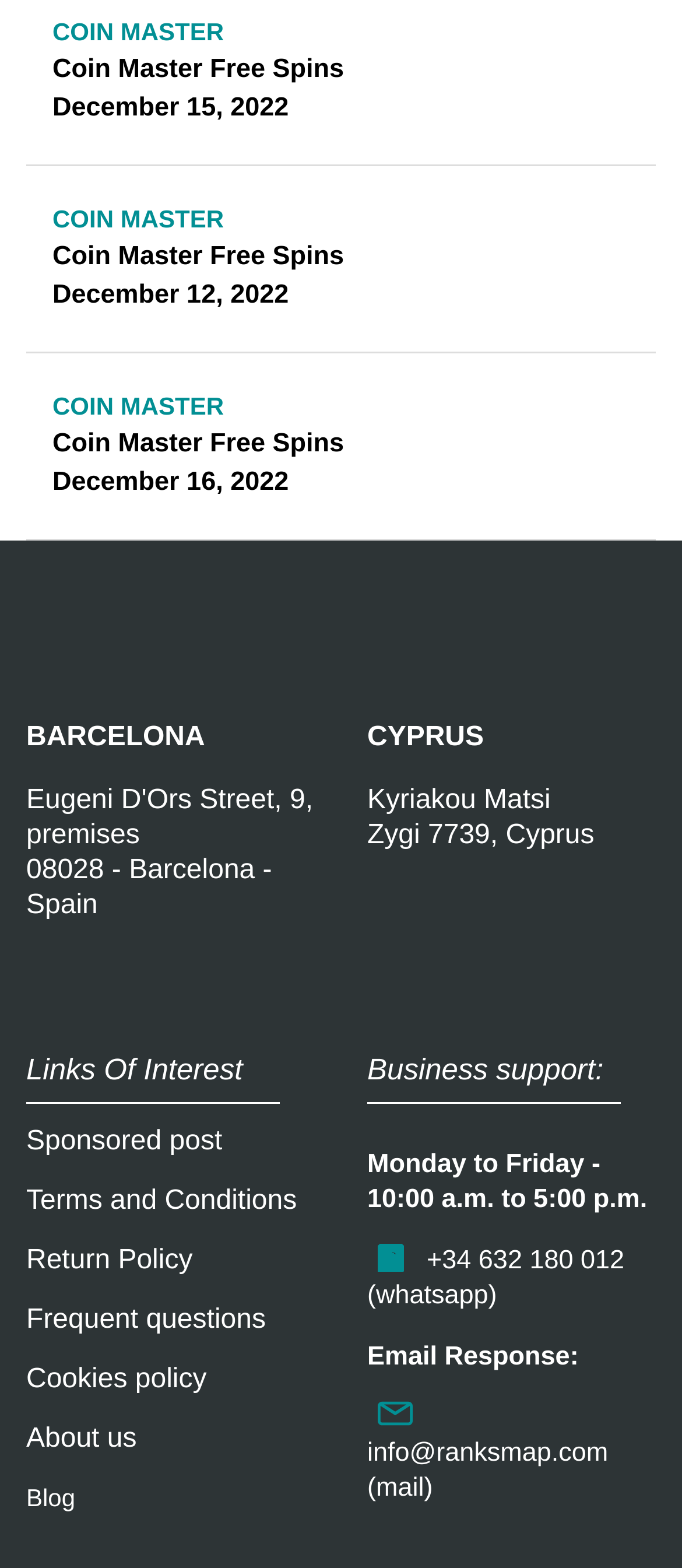What is the business support email?
Please look at the screenshot and answer in one word or a short phrase.

info@ranksmap.com